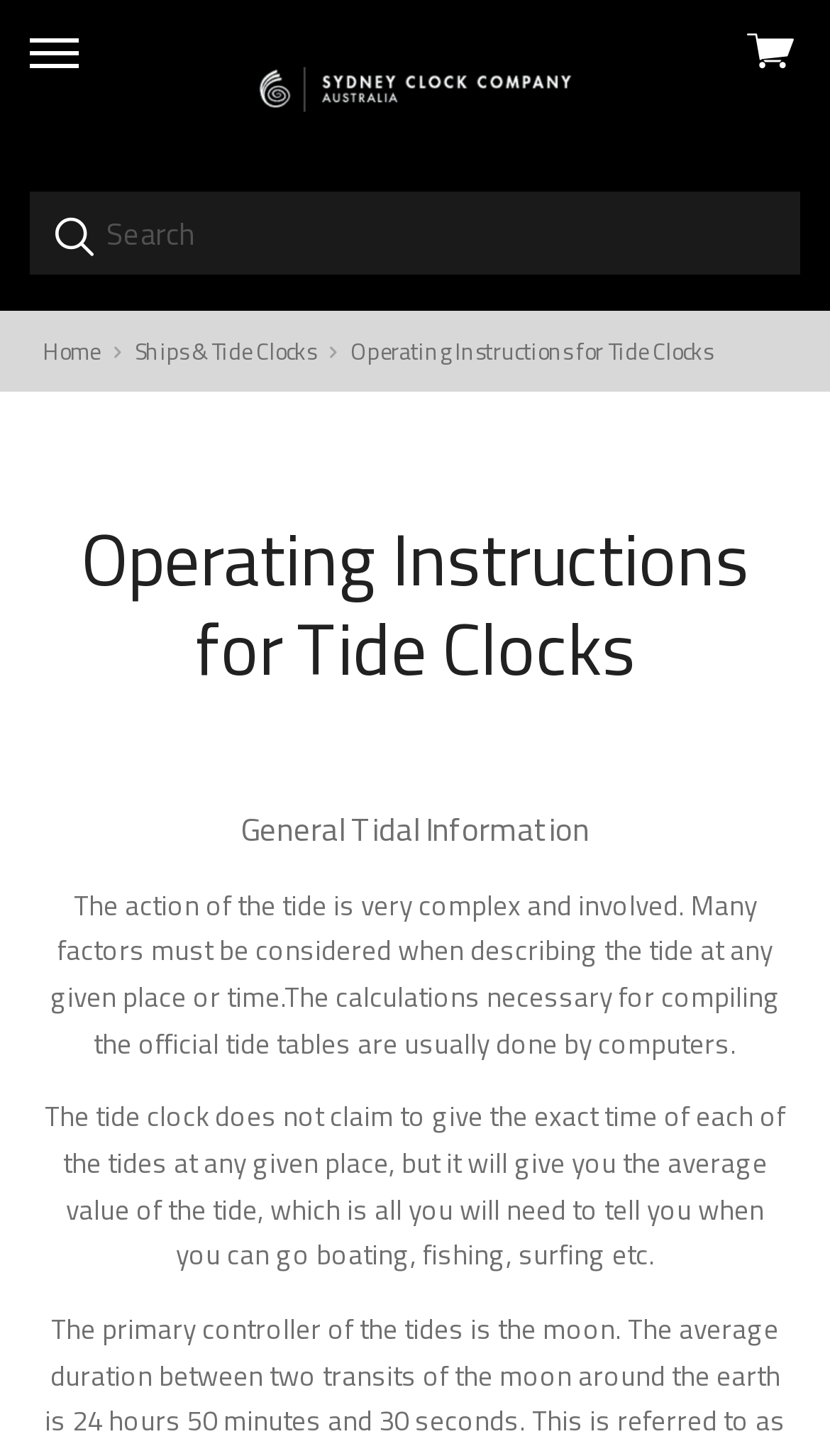Locate the bounding box coordinates of the UI element described by: "Home". Provide the coordinates as four float numbers between 0 and 1, formatted as [left, top, right, bottom].

[0.051, 0.23, 0.121, 0.253]